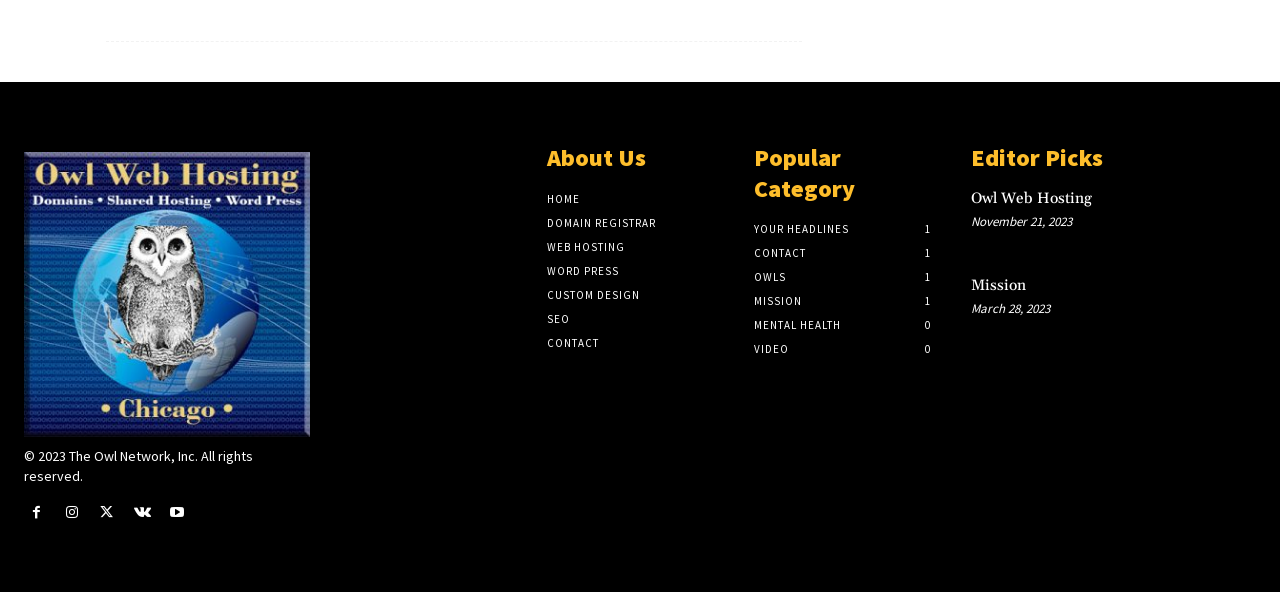Find and specify the bounding box coordinates that correspond to the clickable region for the instruction: "Click on the link to Live draw hongkong".

None